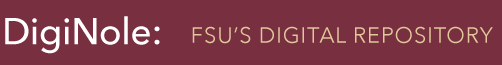Who can benefit from DigiNole?
Please provide a comprehensive answer based on the visual information in the image.

The caption states that DigiNole serves as a valuable resource for researchers, students, and the public, indicating that these groups can benefit from the repository's resources and services.